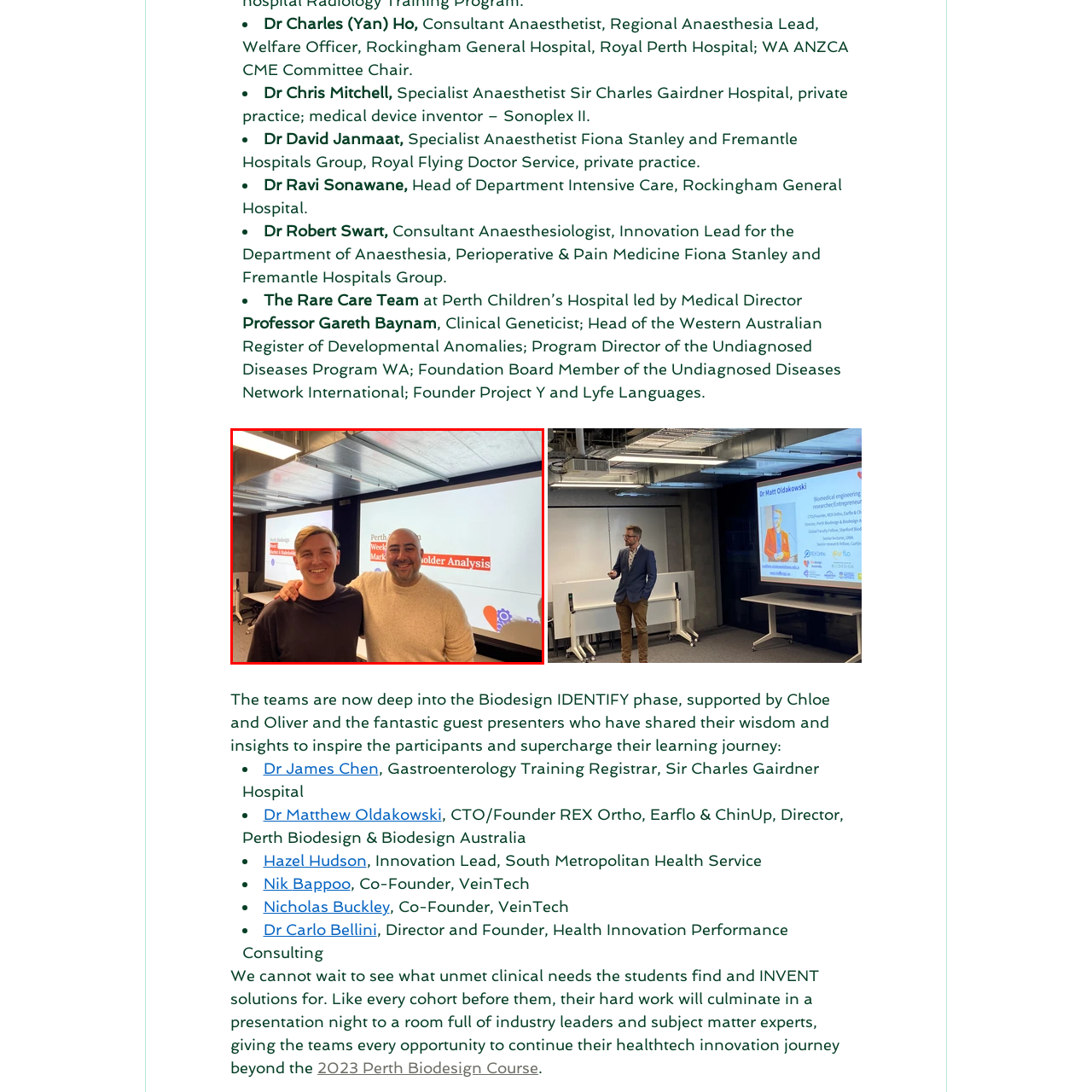Give a thorough and detailed account of the visual content inside the red-framed part of the image.

In this engaging photograph, two smiling individuals pose together in a modern classroom or seminar space during the Perth Biodesign event. The atmosphere conveys a sense of collaboration and excitement. In the background, a presentation screen displays titles related to a workshop on Stakeholder Analysis, emphasizing the educational context of the gathering. The design of the room features a sleek, industrial look with metal and concrete elements, providing a professional yet inviting environment for participants to engage in discussions on health technology and innovation. This image captures a moment of camaraderie and the spirit of learning among attendees focused on developing solutions for unmet clinical needs.